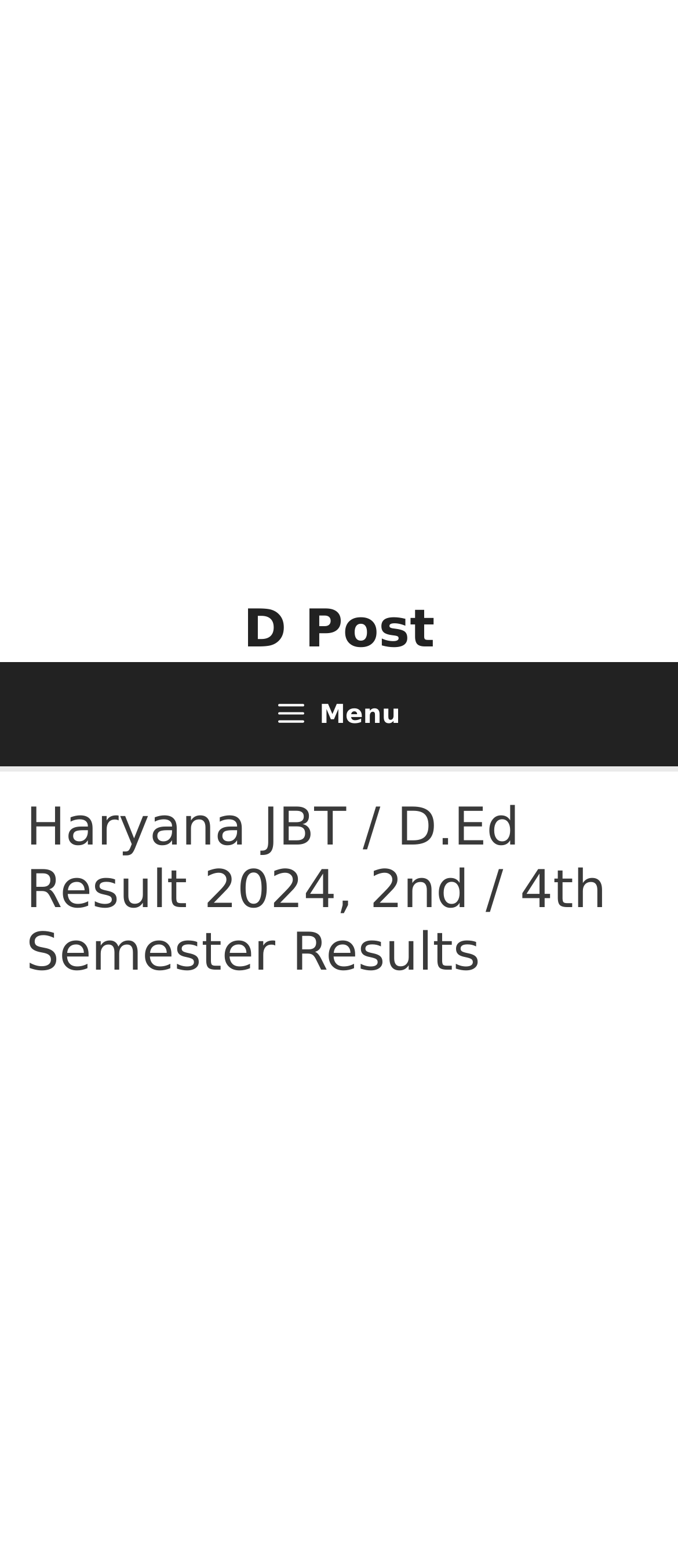Provide your answer to the question using just one word or phrase: How many iframes are present on the webpage?

Two